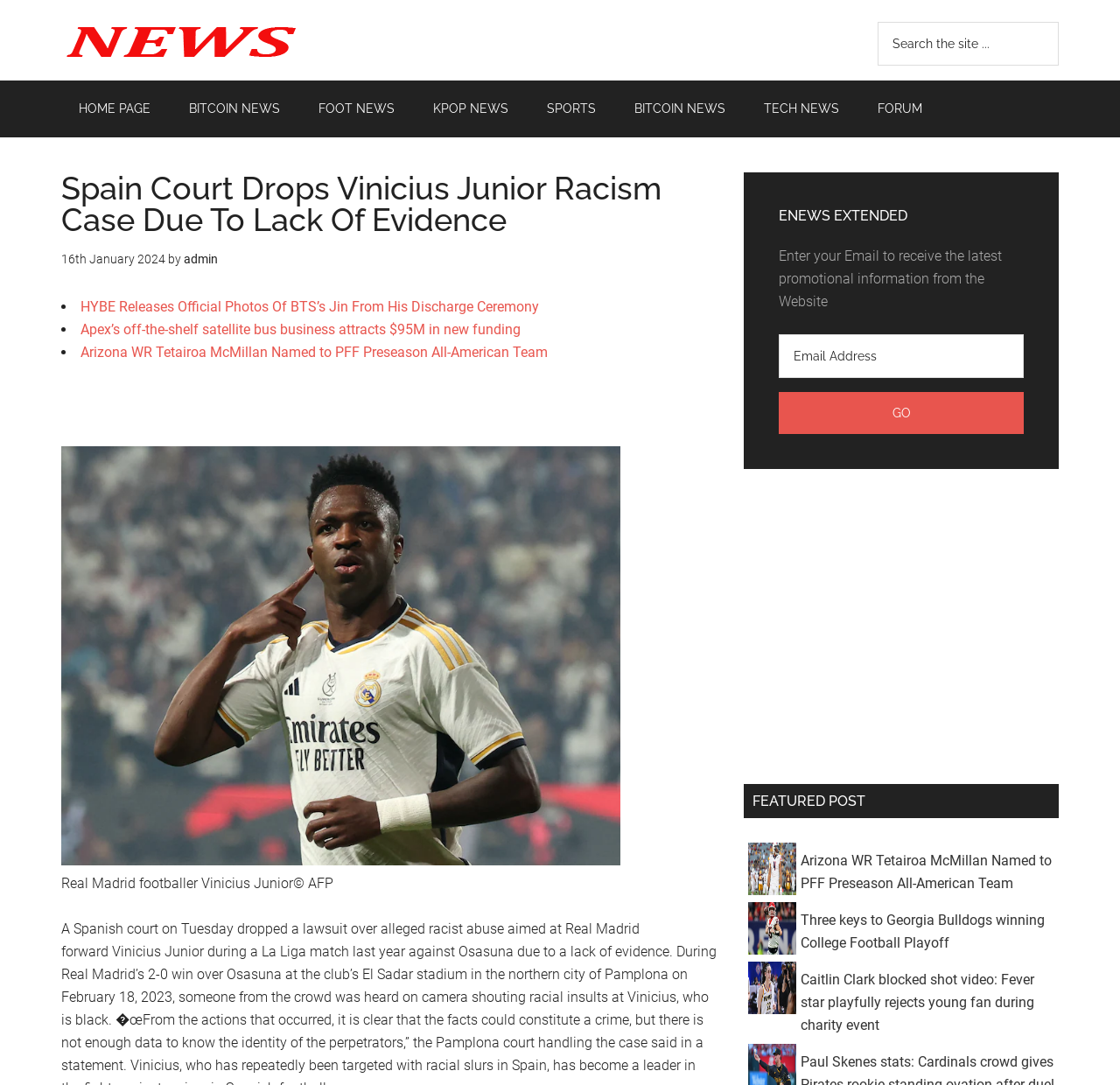How many featured posts are there? Please answer the question using a single word or phrase based on the image.

4